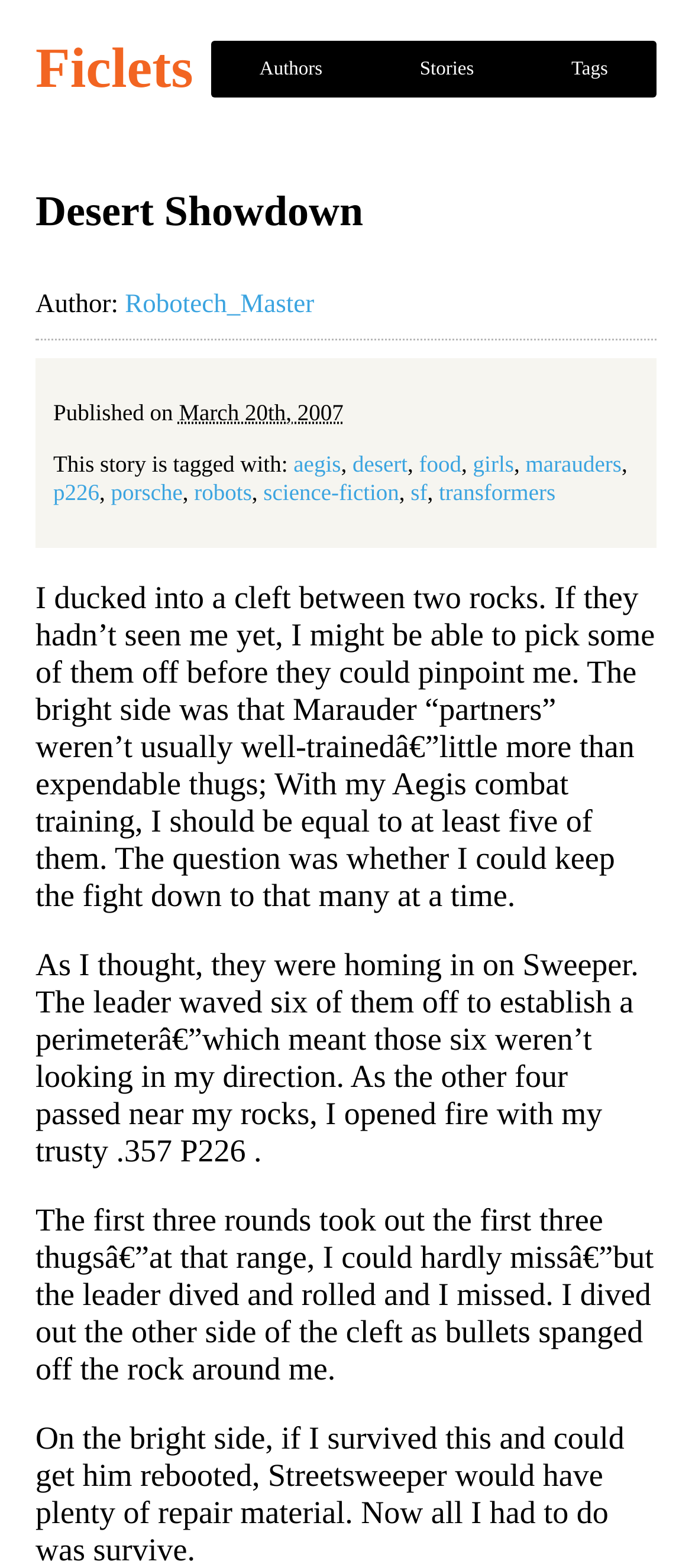Utilize the details in the image to thoroughly answer the following question: What type of training does the protagonist have?

The type of training the protagonist has can be found in the story text, where it says 'With my Aegis combat training, I should be equal to at least five of them'.